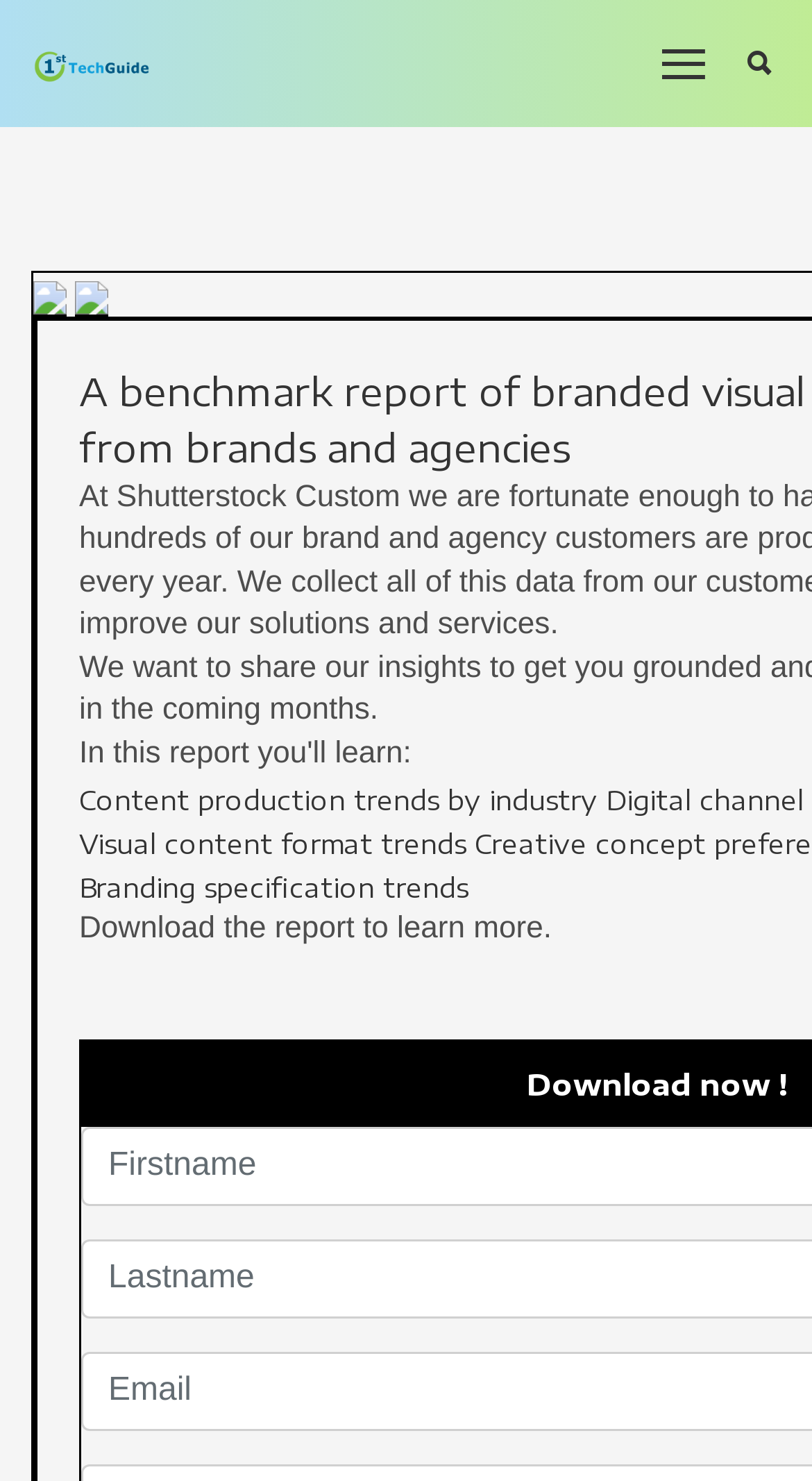What is the topic of the content production trends?
Answer the question with a detailed and thorough explanation.

The StaticText element 'Content production trends by industry' suggests that the content production trends are categorized by industry.